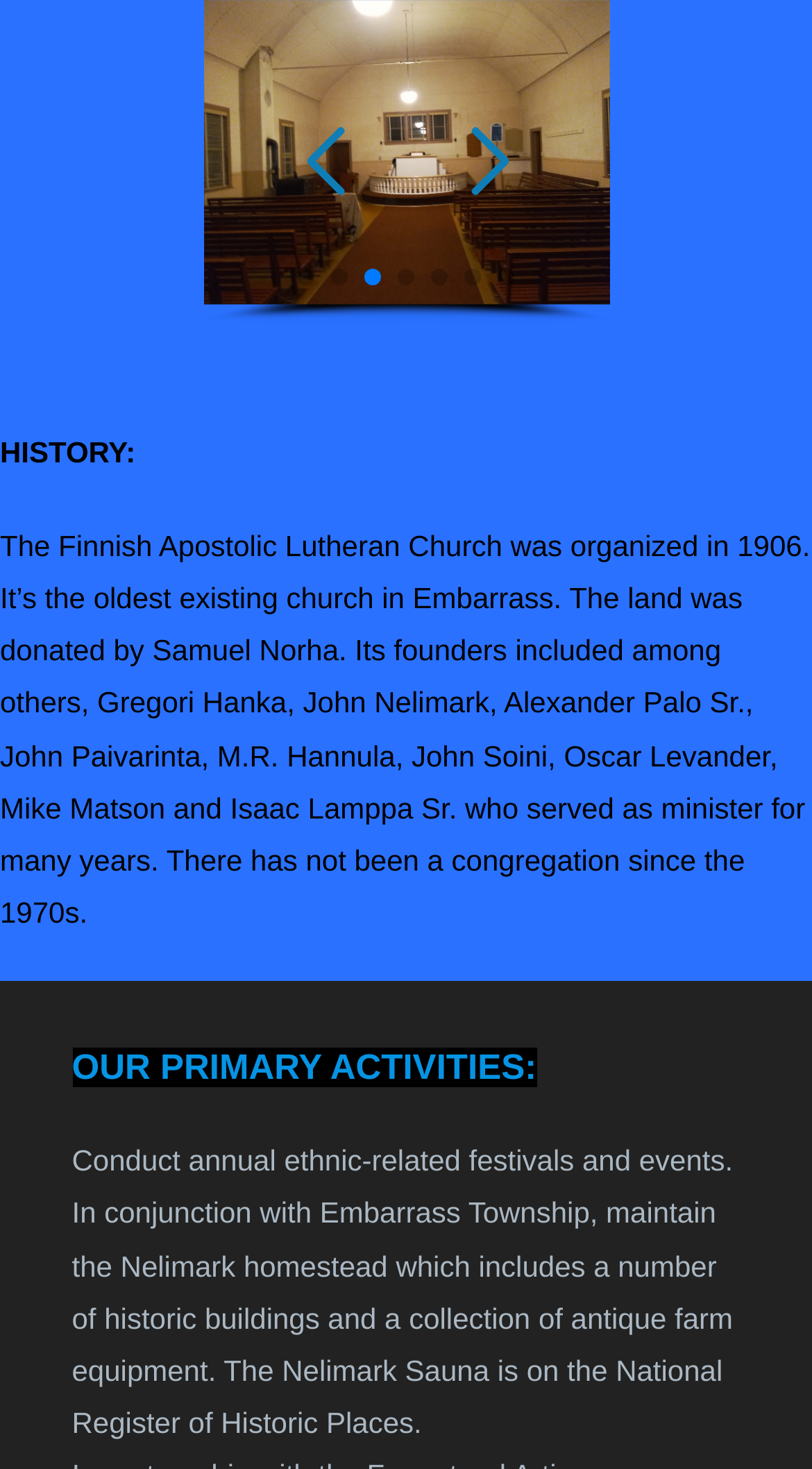Given the element description "aria-label="Go to slide 3"", identify the bounding box of the corresponding UI element.

[0.449, 0.182, 0.469, 0.194]